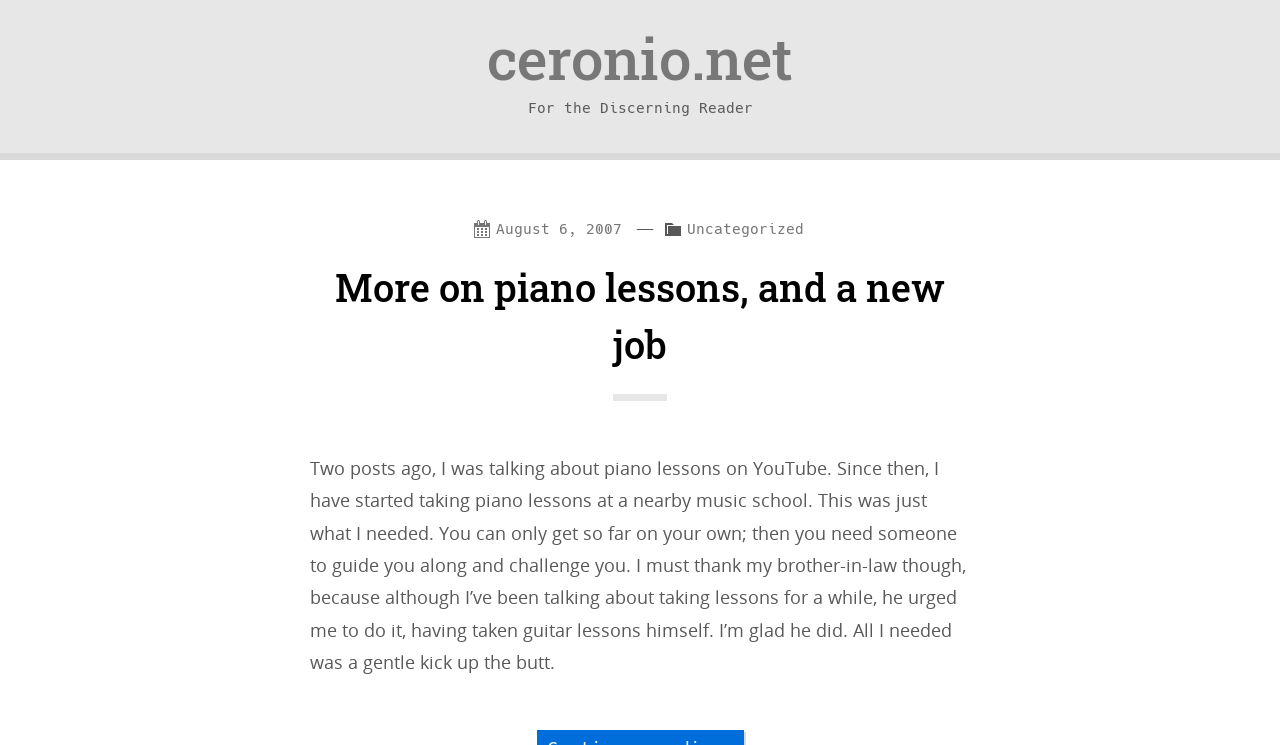Please give a succinct answer using a single word or phrase:
What is the website's name?

ceronio.net